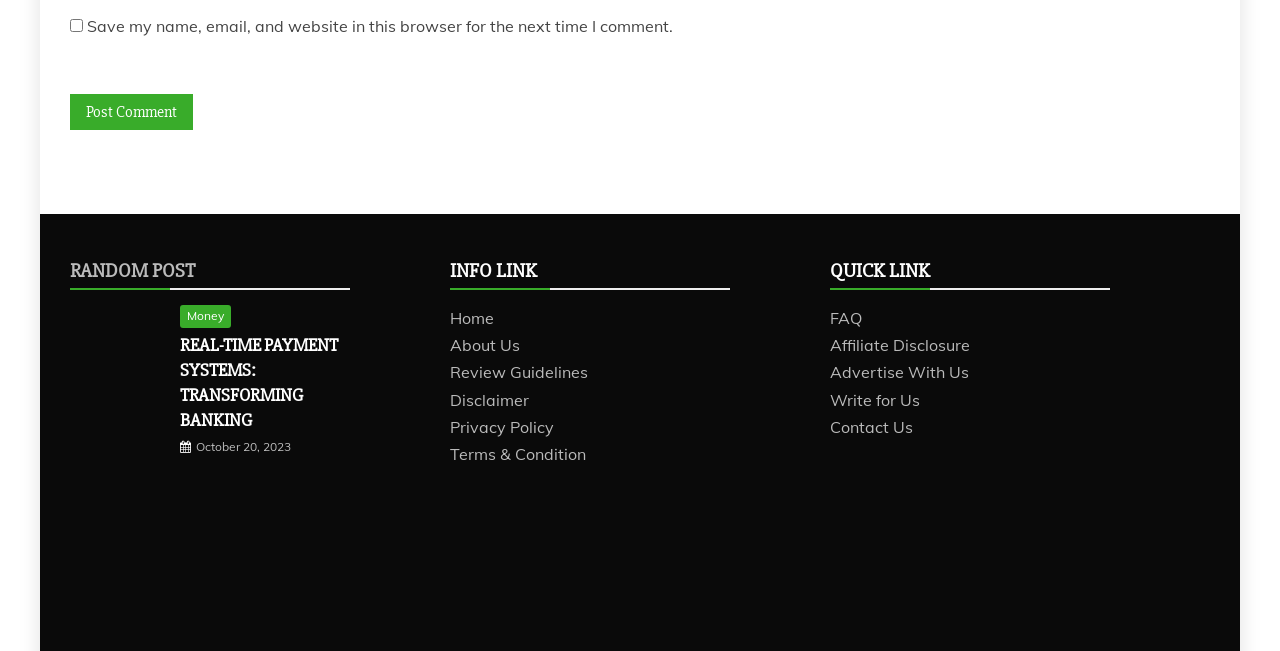Reply to the question with a single word or phrase:
What is the purpose of the checkbox?

Save comment info